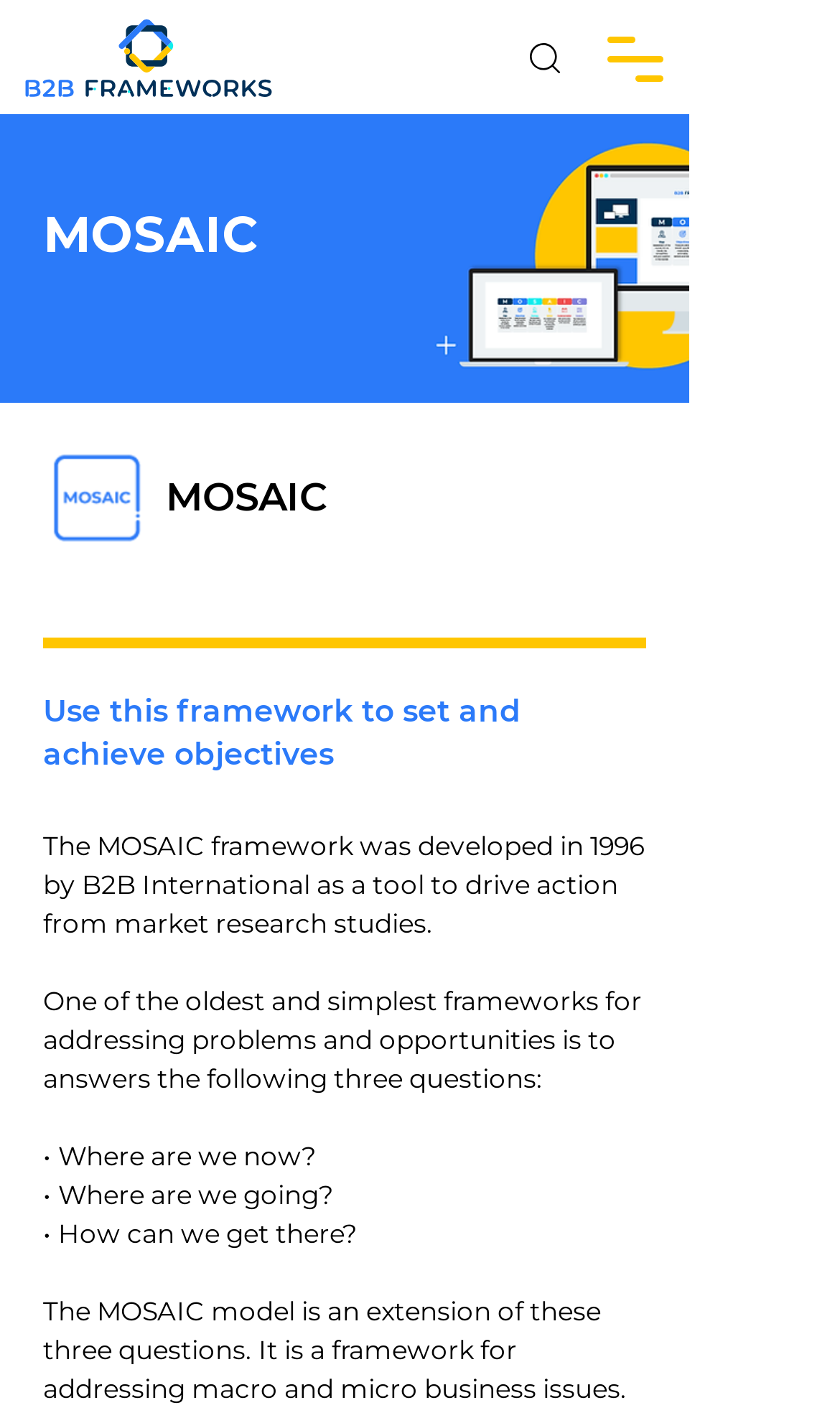Please provide a short answer using a single word or phrase for the question:
In what year was the MOSAIC framework developed?

1996